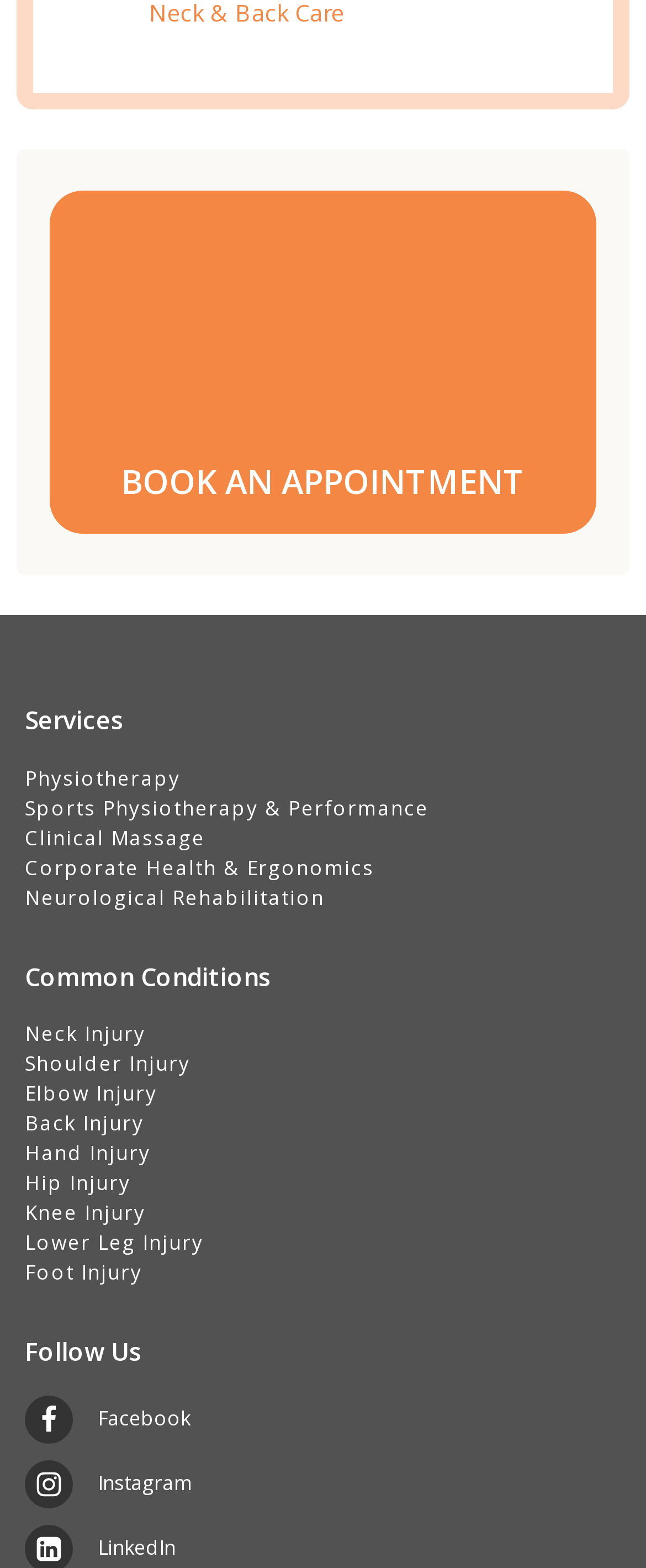How can I follow this clinic on social media?
Based on the image, give a one-word or short phrase answer.

Facebook, Instagram, LinkedIn